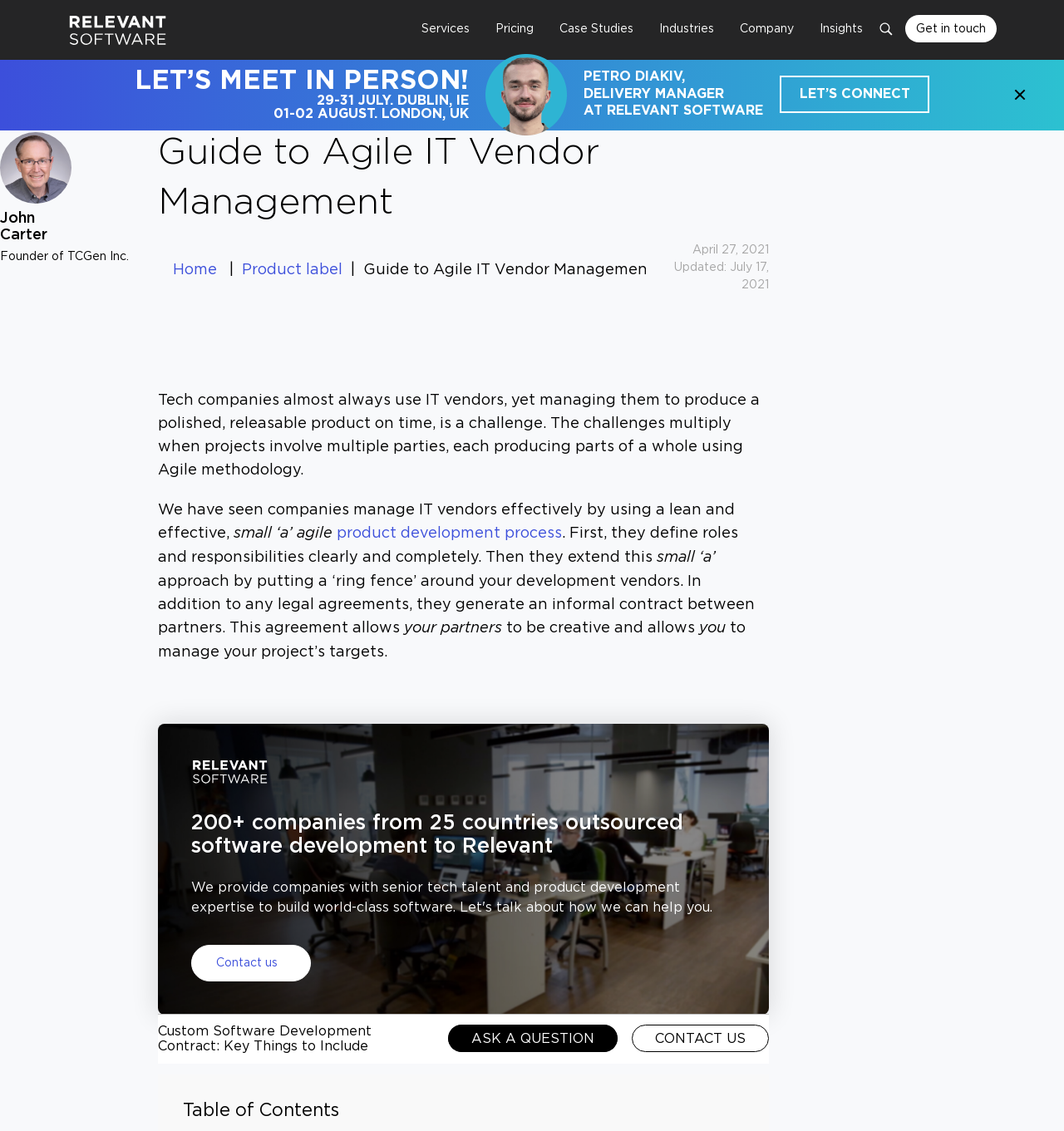Please find the top heading of the webpage and generate its text.

Guide to Agile IT Vendor Management